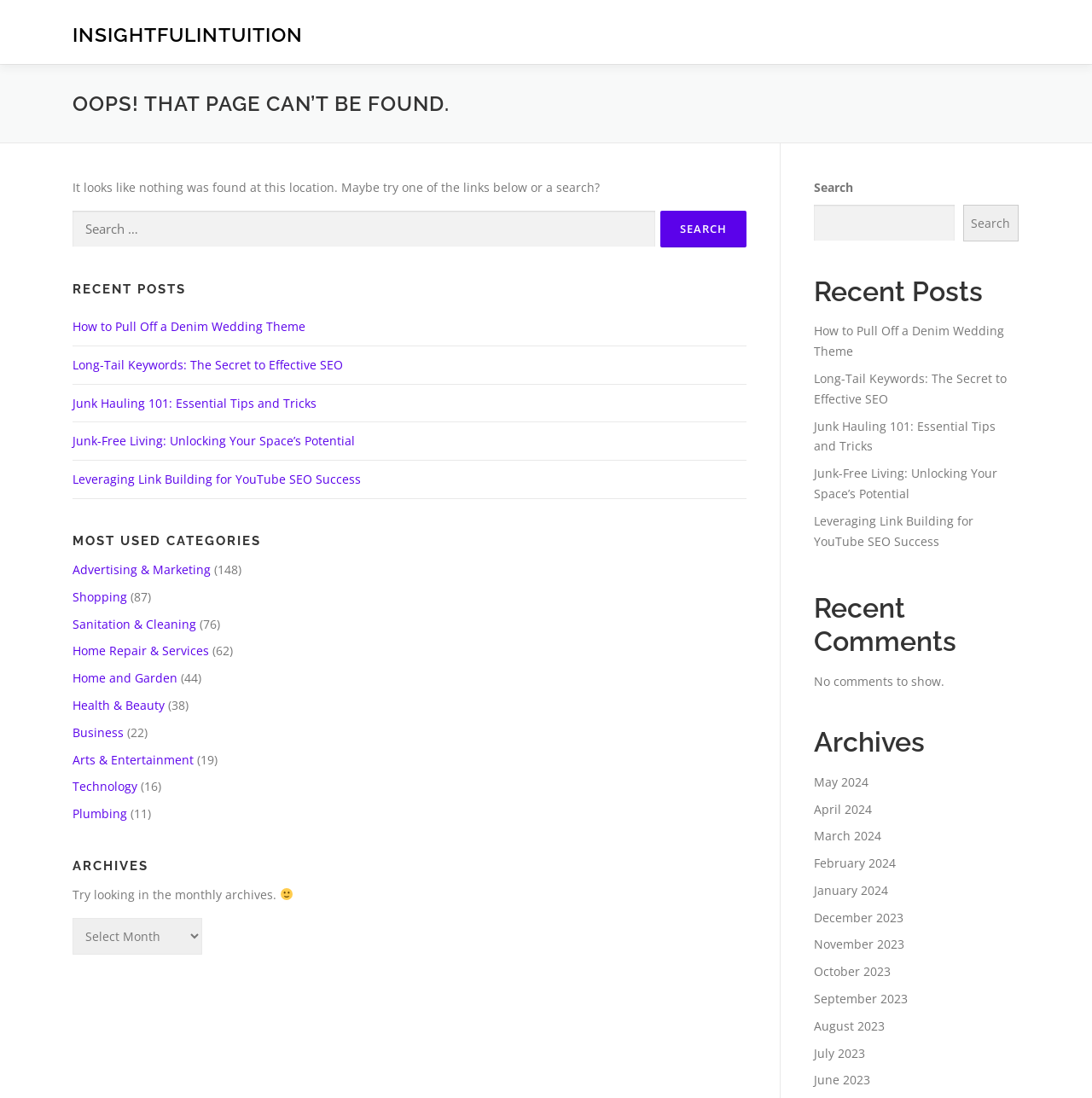Please specify the bounding box coordinates of the clickable section necessary to execute the following command: "Go to contact page".

[0.055, 0.0, 0.185, 0.033]